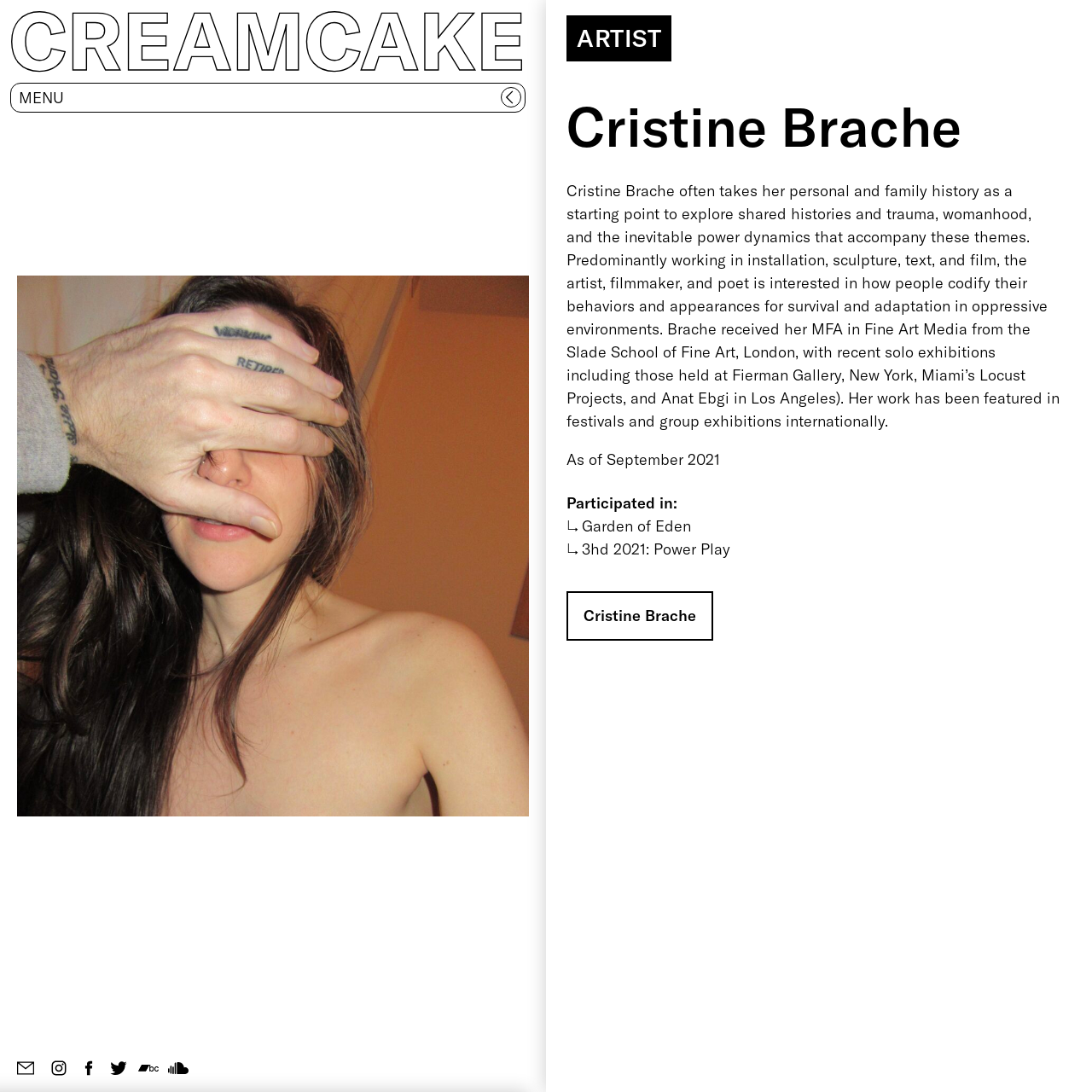Provide a one-word or short-phrase answer to the question:
Where did Cristine Brache receive her MFA?

Slade School of Fine Art, London